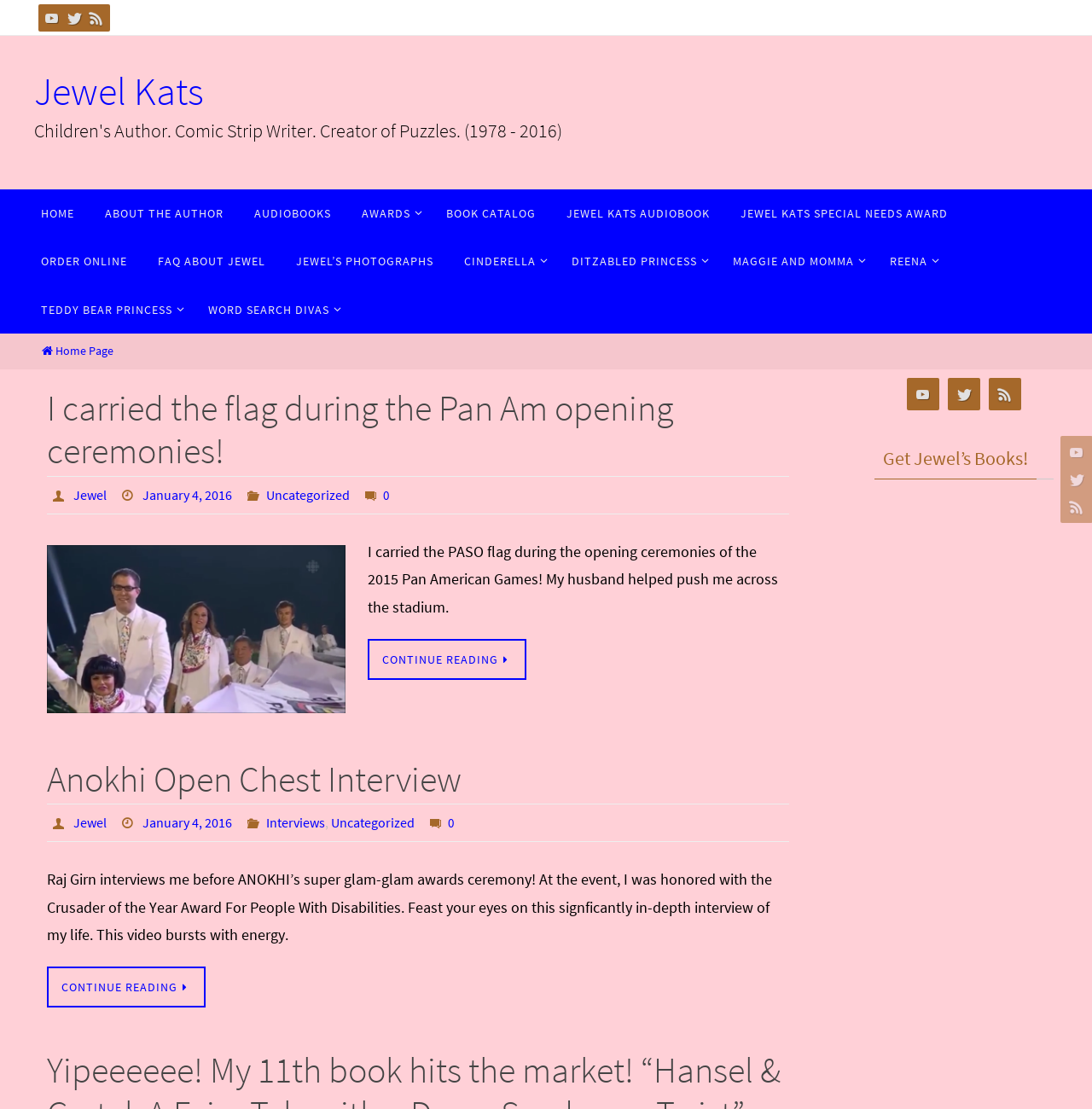Bounding box coordinates are given in the format (top-left x, top-left y, bottom-right x, bottom-right y). All values should be floating point numbers between 0 and 1. Provide the bounding box coordinate for the UI element described as: Jewel Kats Special Needs Award

[0.664, 0.171, 0.882, 0.214]